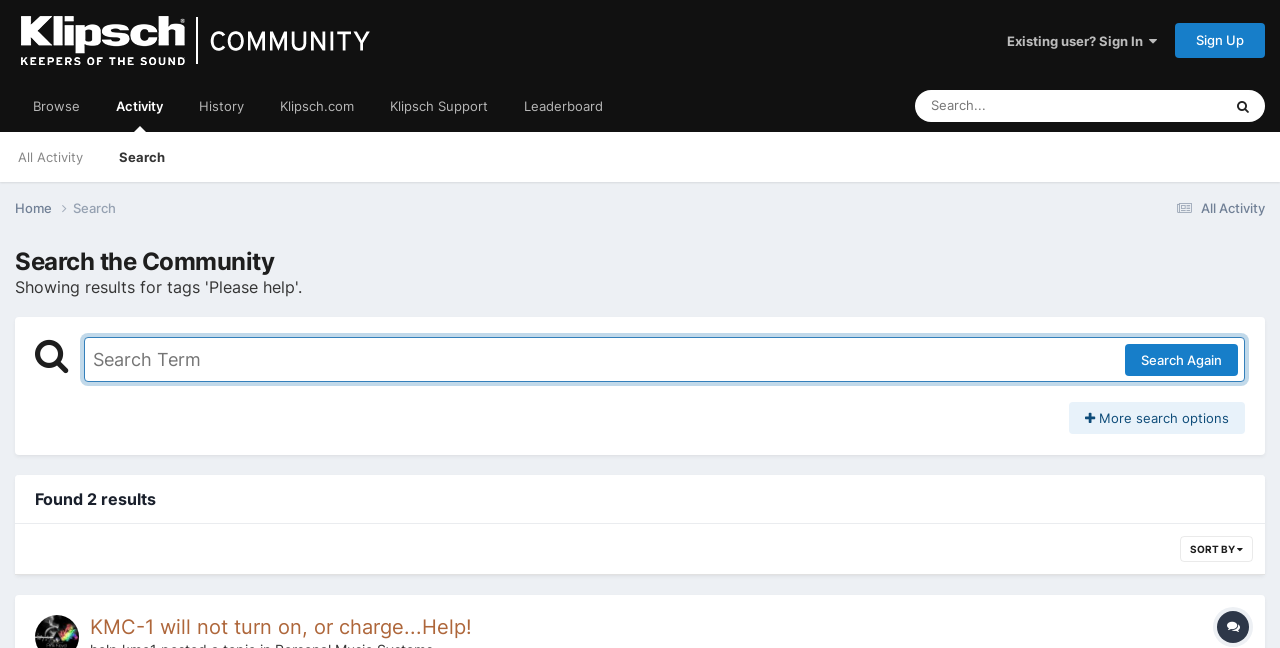Find the bounding box coordinates of the element to click in order to complete this instruction: "Search again". The bounding box coordinates must be four float numbers between 0 and 1, denoted as [left, top, right, bottom].

[0.879, 0.53, 0.967, 0.58]